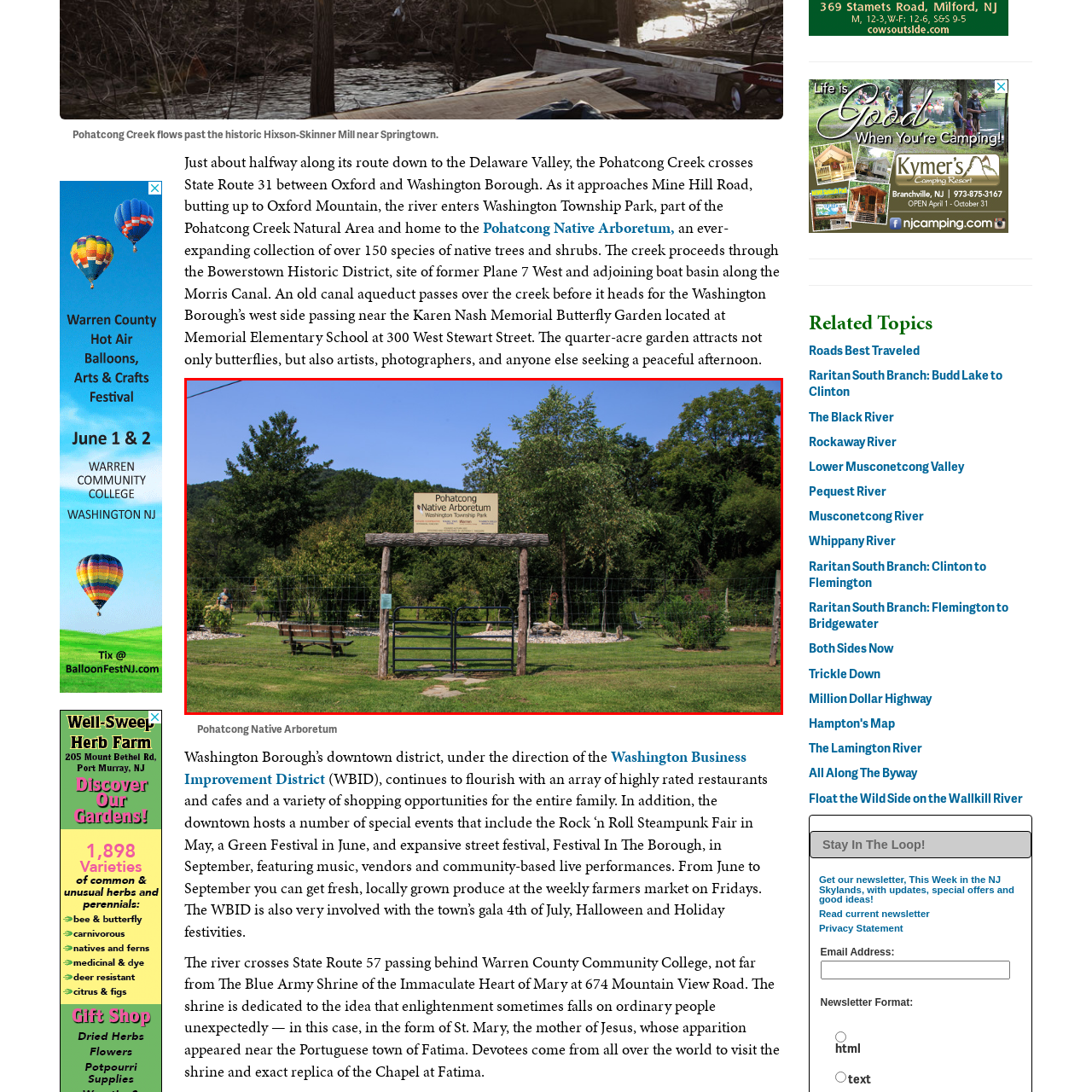Please scrutinize the portion of the image inside the purple boundary and provide an elaborate answer to the question below, relying on the visual elements: 
Where is the arboretum located?

The location of the arboretum is mentioned on the sign at the entrance, which states that it is situated within Washington Township Park. This information is provided to visitors to help them navigate and understand the context of the arboretum.